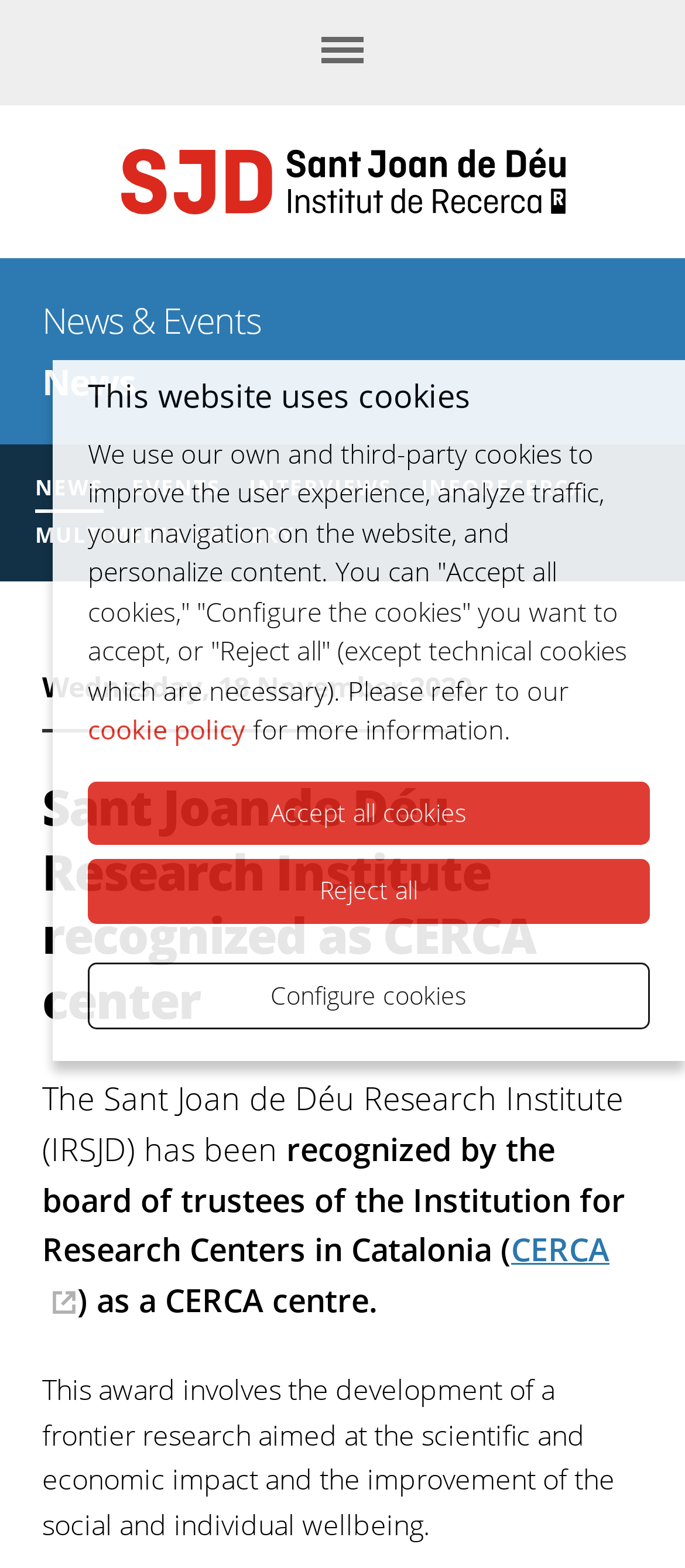Give a short answer to this question using one word or a phrase:
What is the purpose of the frontier research?

scientific and economic impact and social and individual wellbeing